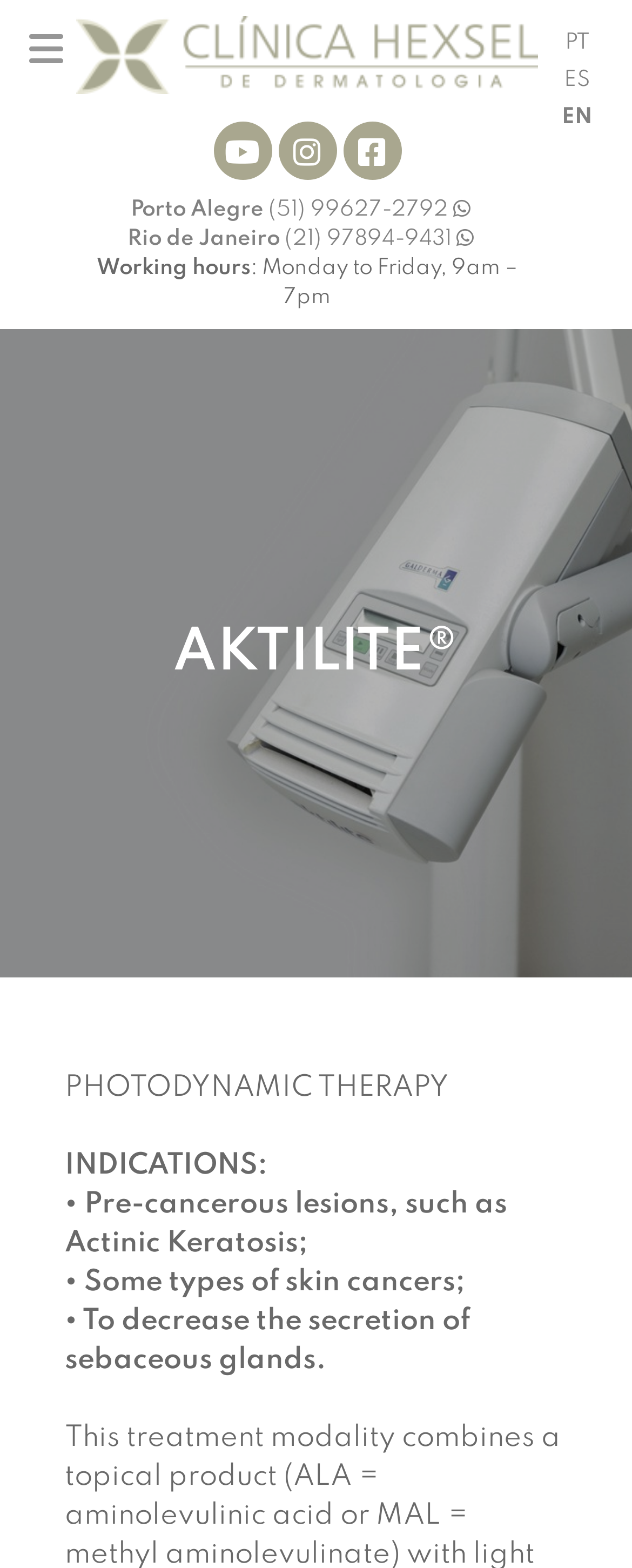Show me the bounding box coordinates of the clickable region to achieve the task as per the instruction: "Contact the Porto Alegre office".

[0.206, 0.128, 0.745, 0.141]